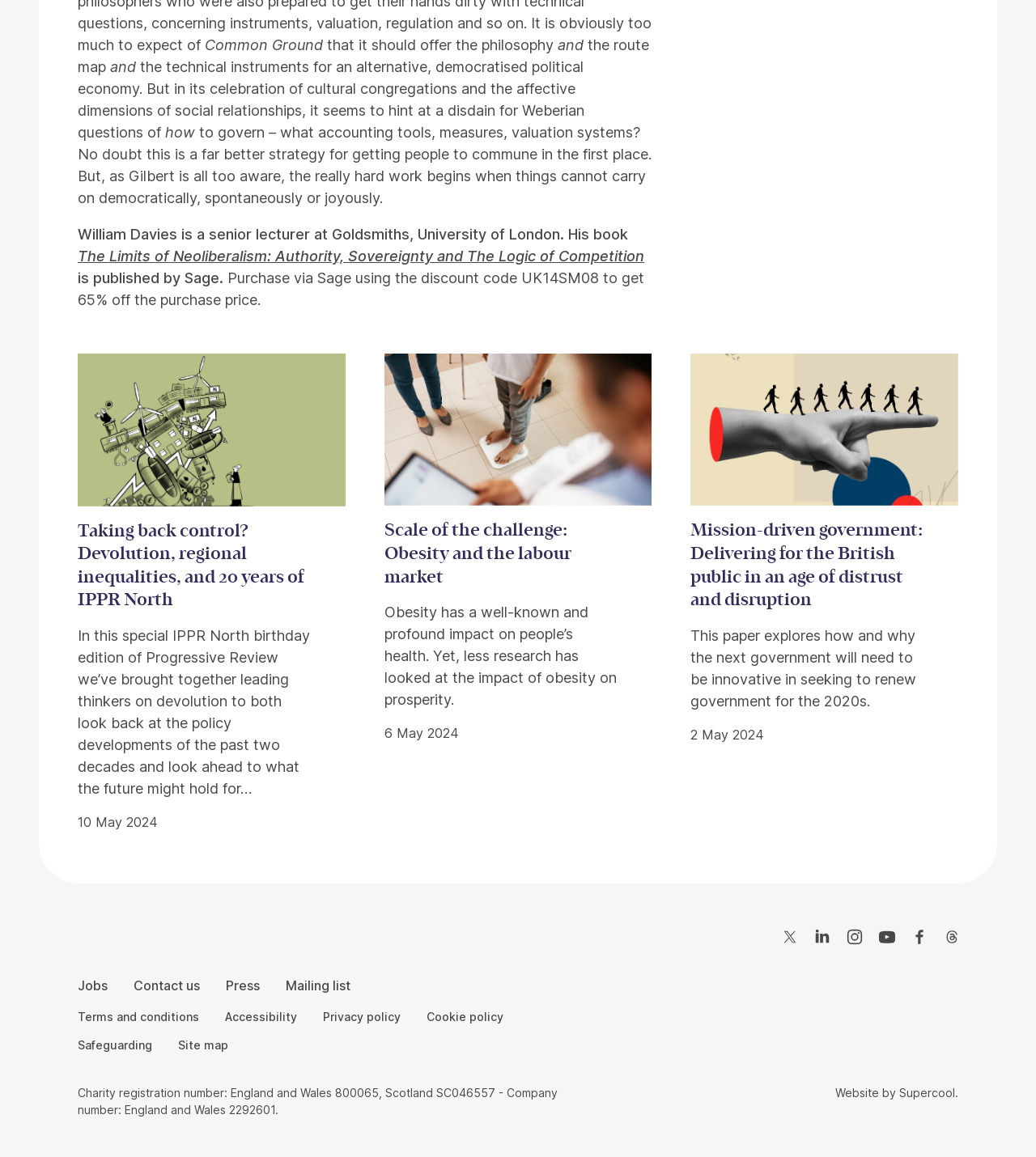How many social media links are provided?
Kindly give a detailed and elaborate answer to the question.

The answer can be found by counting the number of links under the 'Social Media Links' navigation, which are 'Twitter', 'LinkedIn', 'Instagram', 'YouTube', 'Facebook', and 'Threads'.